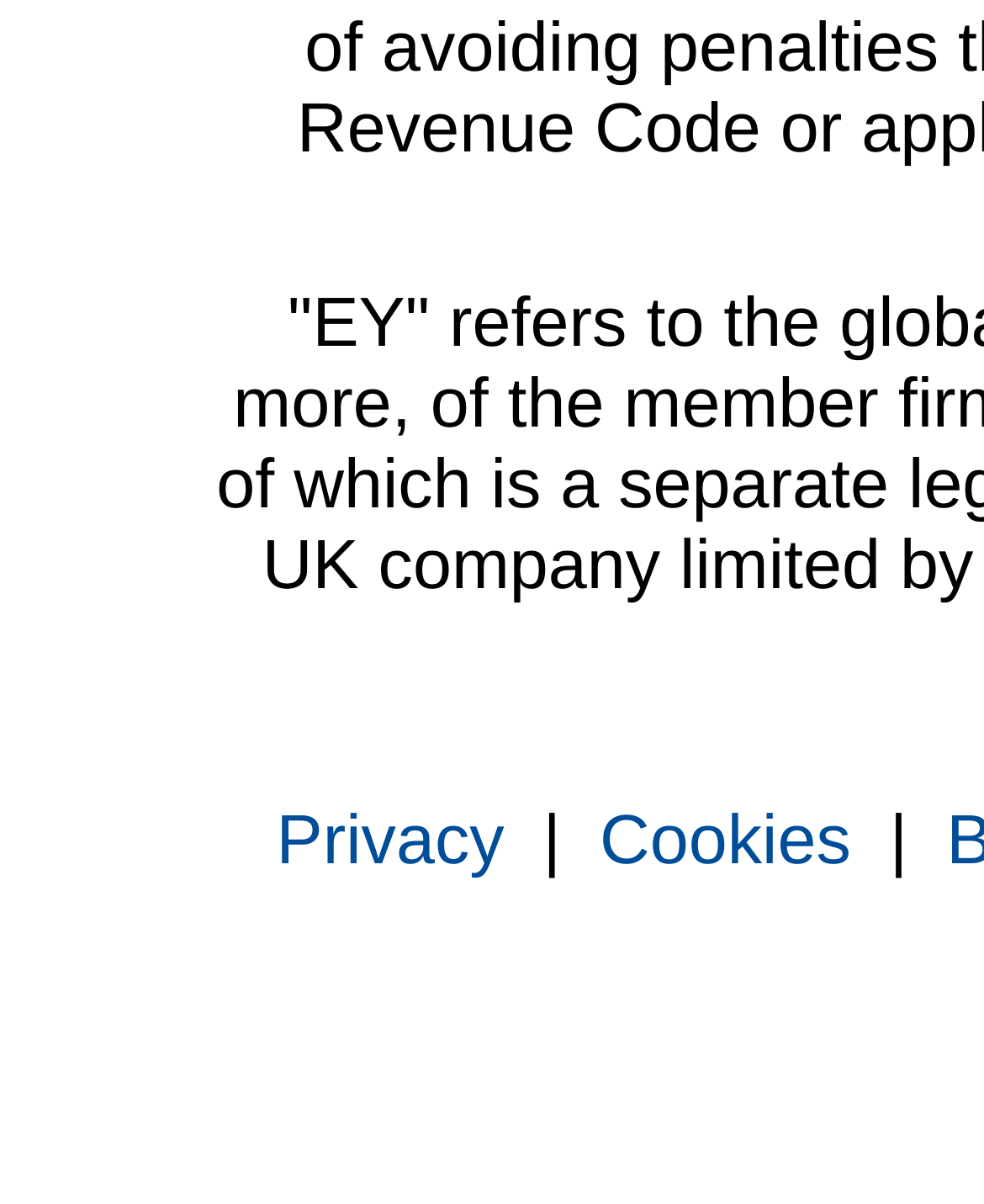Specify the bounding box coordinates (top-left x, top-left y, bottom-right x, bottom-right y) of the UI element in the screenshot that matches this description: Cookies

[0.609, 0.664, 0.865, 0.729]